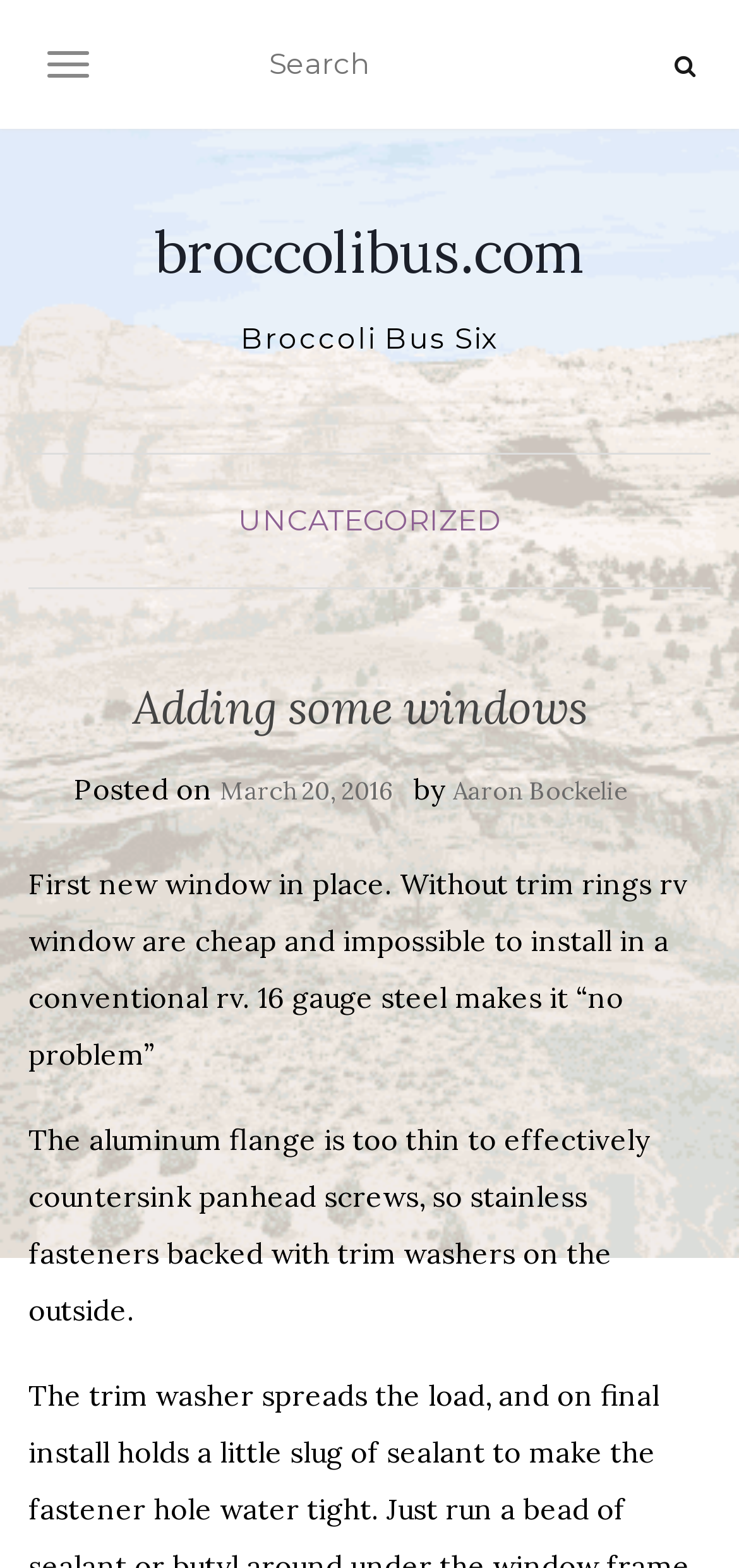Provide an in-depth caption for the elements present on the webpage.

The webpage is about a blog post titled "Adding some windows" on the website broccolibus.com. At the top left corner, there is a button to toggle navigation. Next to it, on the top right corner, there is a search box with a magnifying glass icon. Below the search box, the website's title "broccolibus.com" is displayed.

The main content of the webpage is a blog post titled "Adding some windows" with a heading that spans almost the entire width of the page. Below the heading, there is a line of text indicating the post date, "March 20, 2016", and the author's name, "Aaron Bockelie".

The blog post itself is divided into two paragraphs. The first paragraph describes the installation of a new window in an RV, mentioning the use of 16-gauge steel to make it easier. The second paragraph explains the use of stainless fasteners and trim washers to secure the aluminum flange.

There are no images on the page, but there is a link to the category "UNCATEGORIZED" above the blog post.